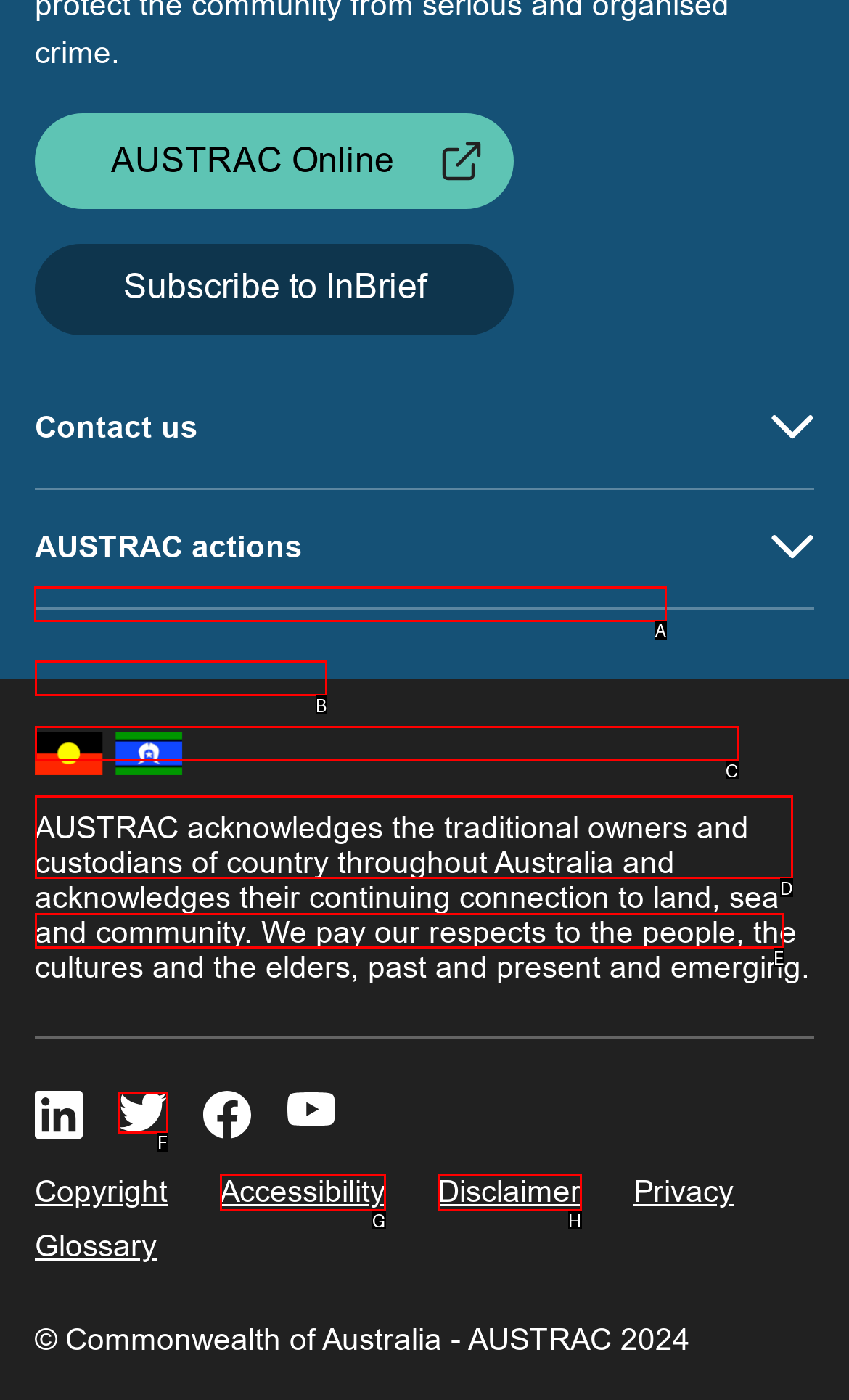Identify the correct UI element to click on to achieve the following task: View lists of exemptions and modifications granted Respond with the corresponding letter from the given choices.

A